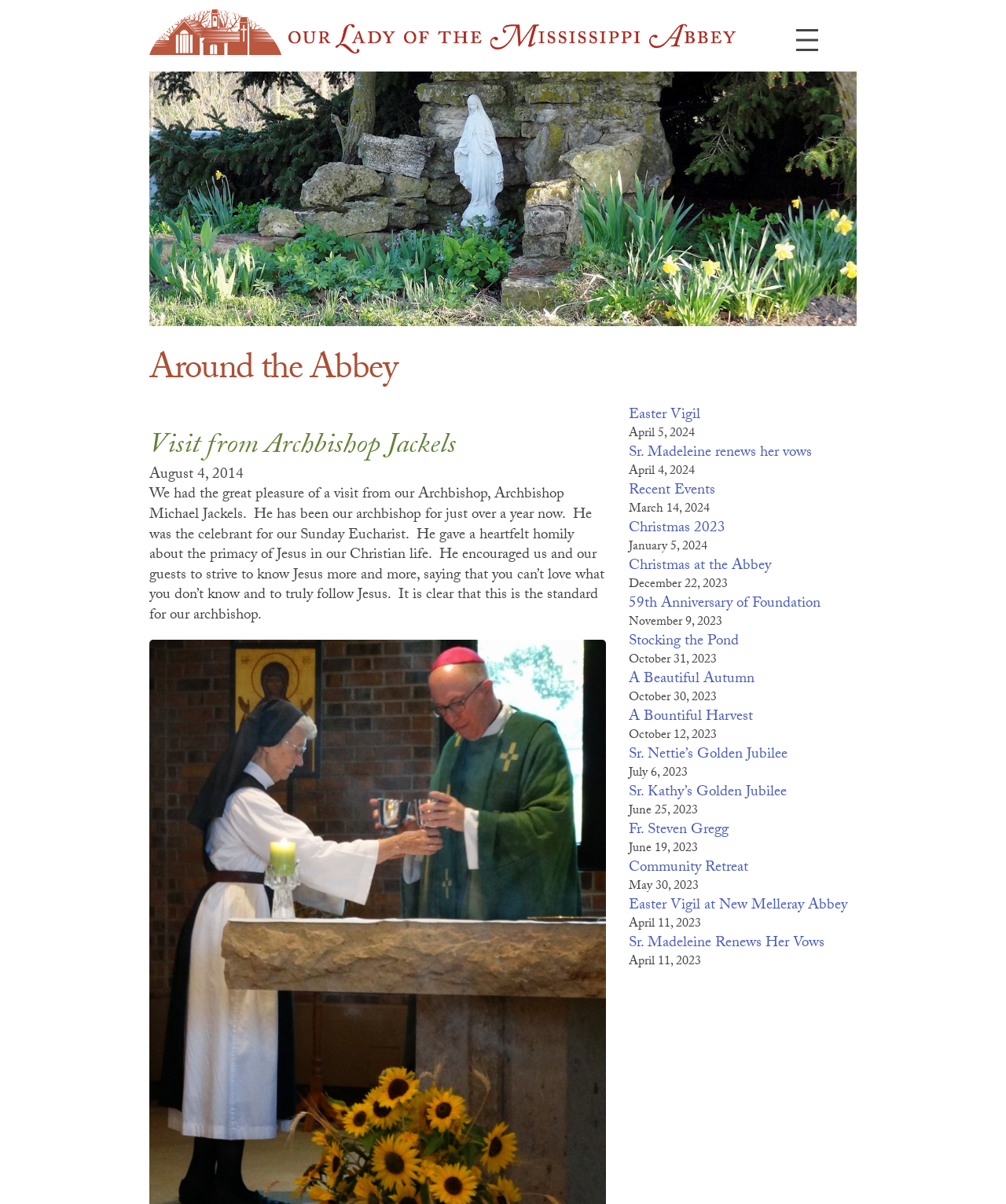Identify the main heading of the webpage and provide its text content.

Around the Abbey